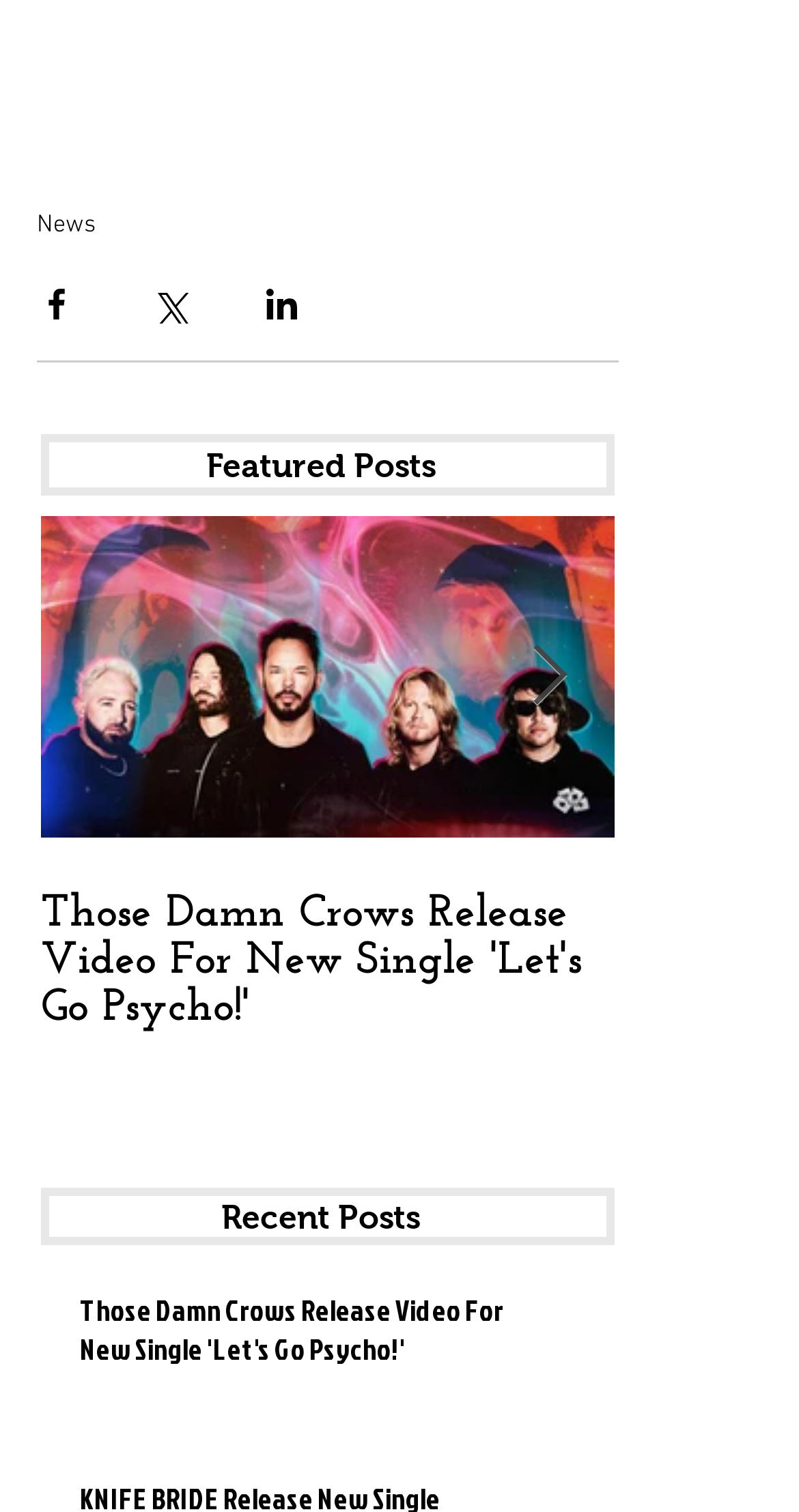Determine the bounding box coordinates for the HTML element described here: "Start Stop Button".

None